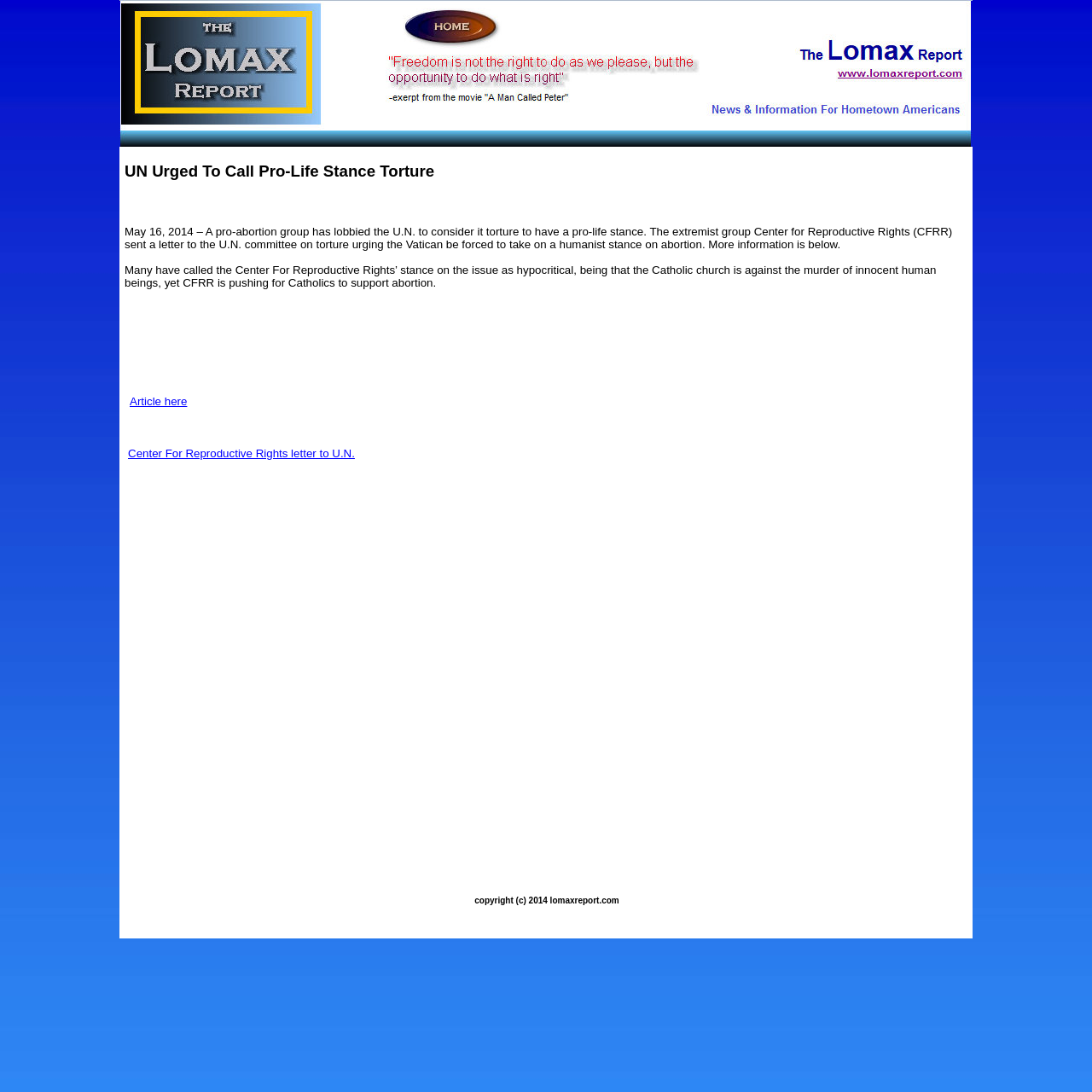Locate the bounding box of the user interface element based on this description: "Article here".

[0.119, 0.362, 0.171, 0.373]